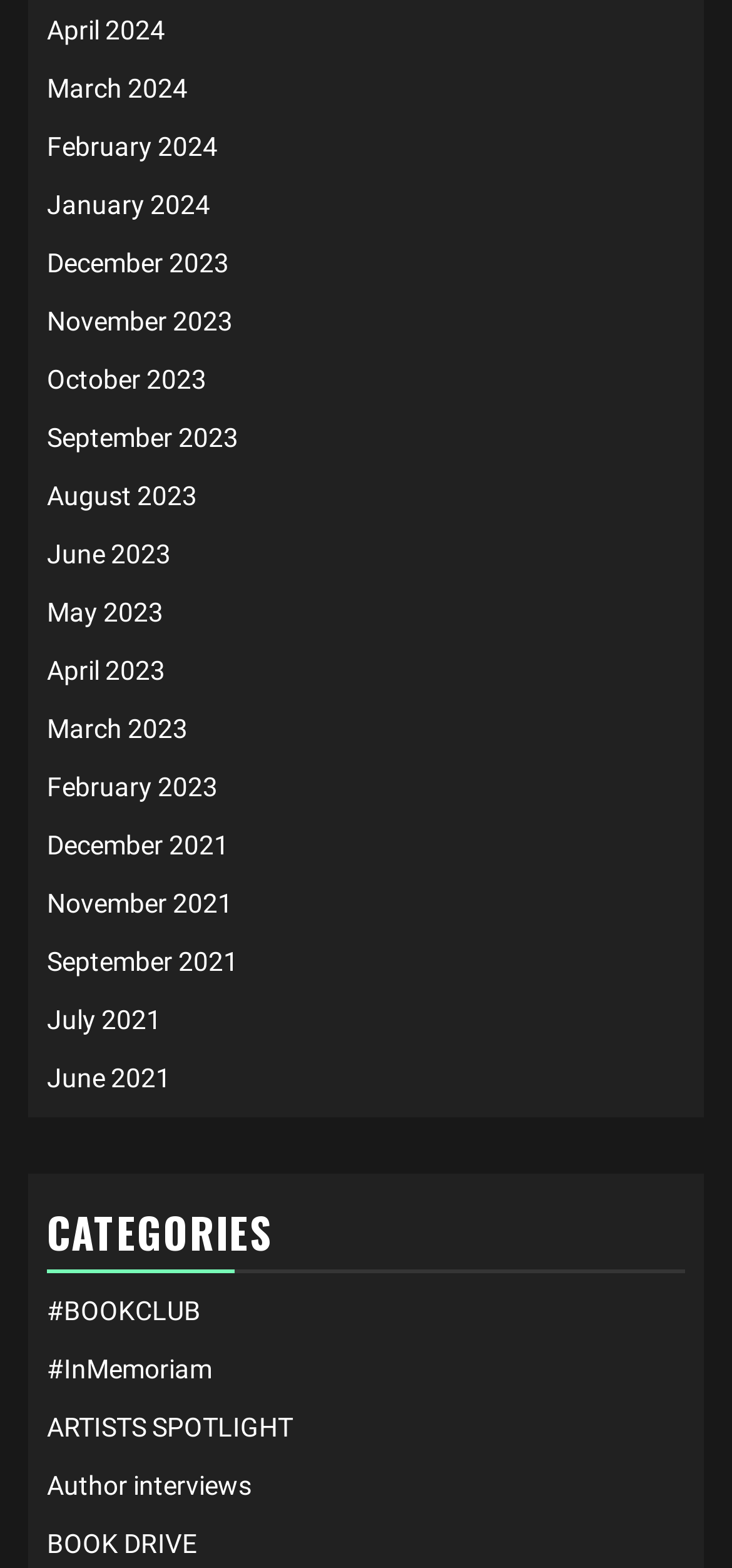Determine the bounding box coordinates for the clickable element to execute this instruction: "Explore CATEGORIES". Provide the coordinates as four float numbers between 0 and 1, i.e., [left, top, right, bottom].

[0.064, 0.761, 0.936, 0.812]